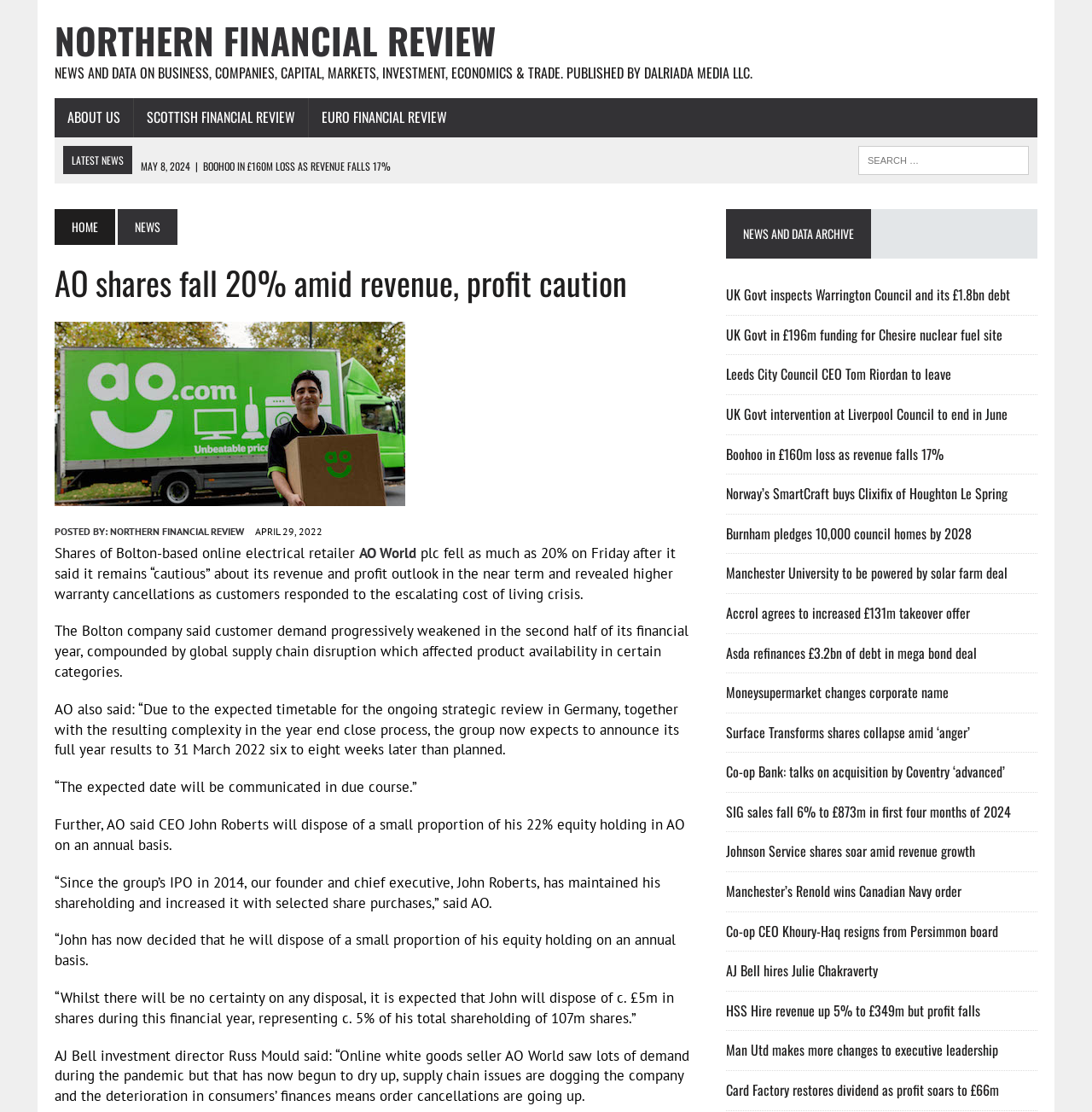What is the expected date of announcing full year results?
Utilize the image to construct a detailed and well-explained answer.

I found the answer by looking at the main content of the webpage, where it says 'the group now expects to announce its full year results to 31 March 2022 six to eight weeks later than planned' in a static text element.